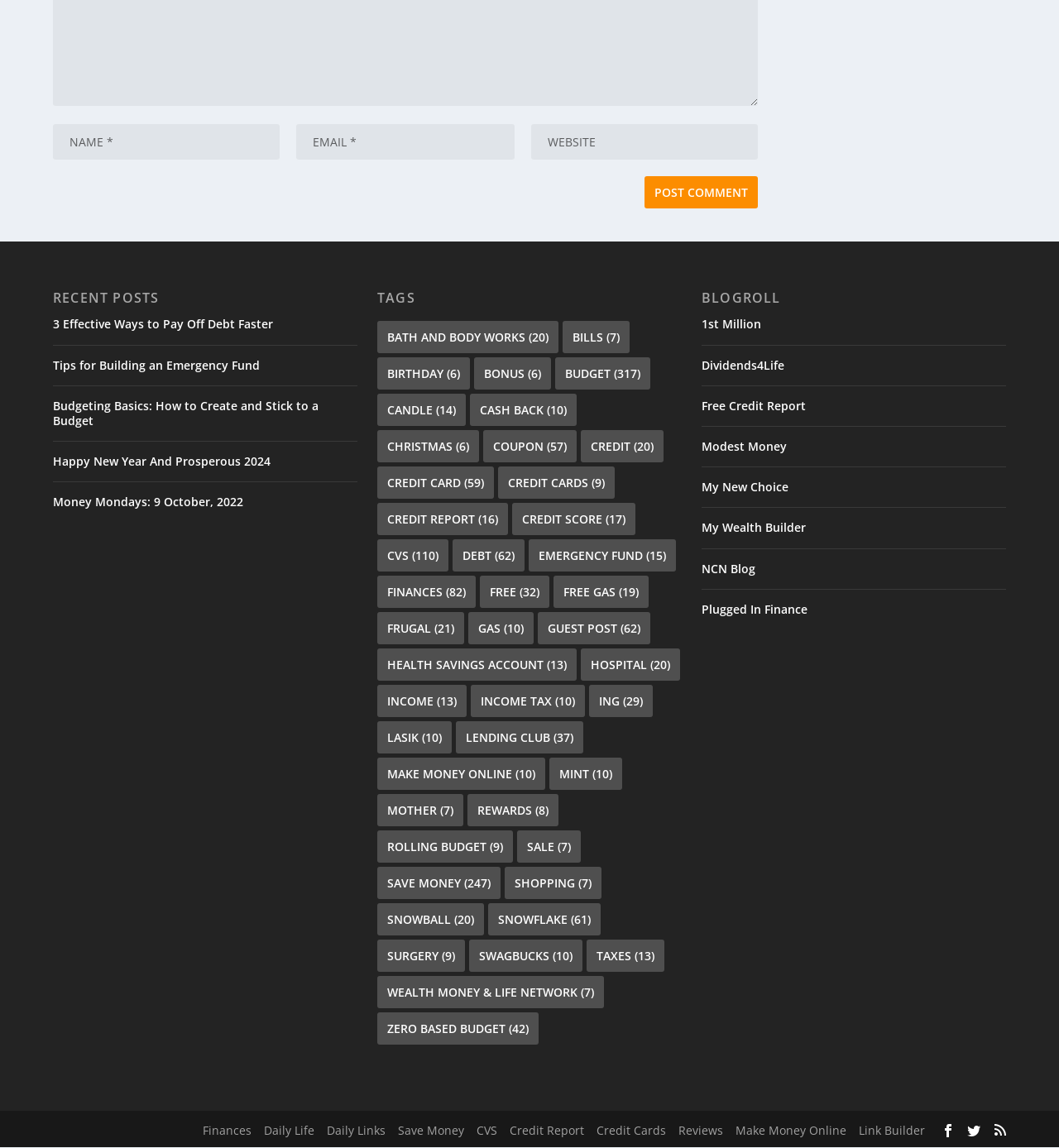Locate the bounding box coordinates of the clickable area to execute the instruction: "Explore the 'budget' tag". Provide the coordinates as four float numbers between 0 and 1, represented as [left, top, right, bottom].

[0.524, 0.302, 0.614, 0.33]